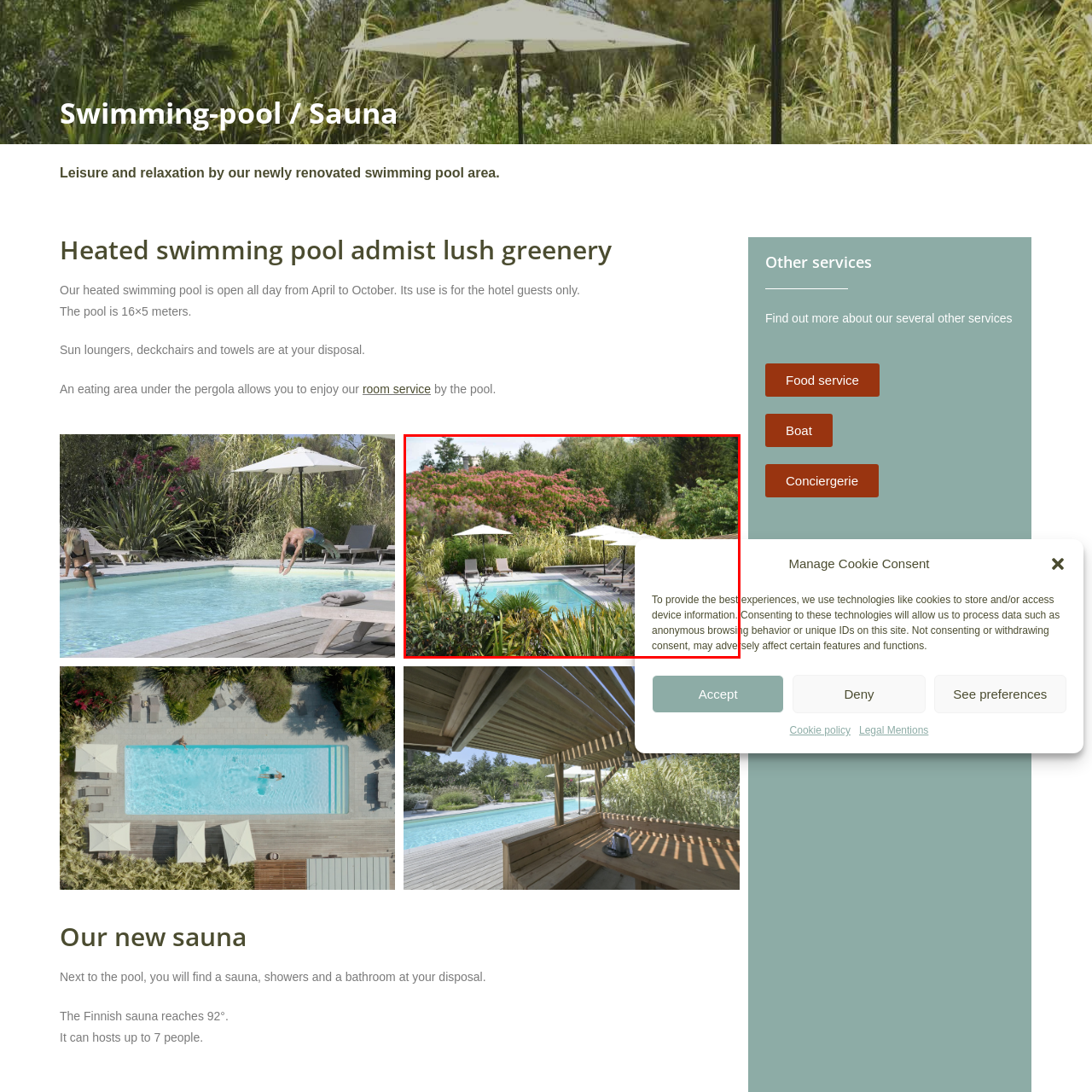Who is the pool designed for? Focus on the image highlighted by the red bounding box and respond with a single word or a brief phrase.

Hotel guests